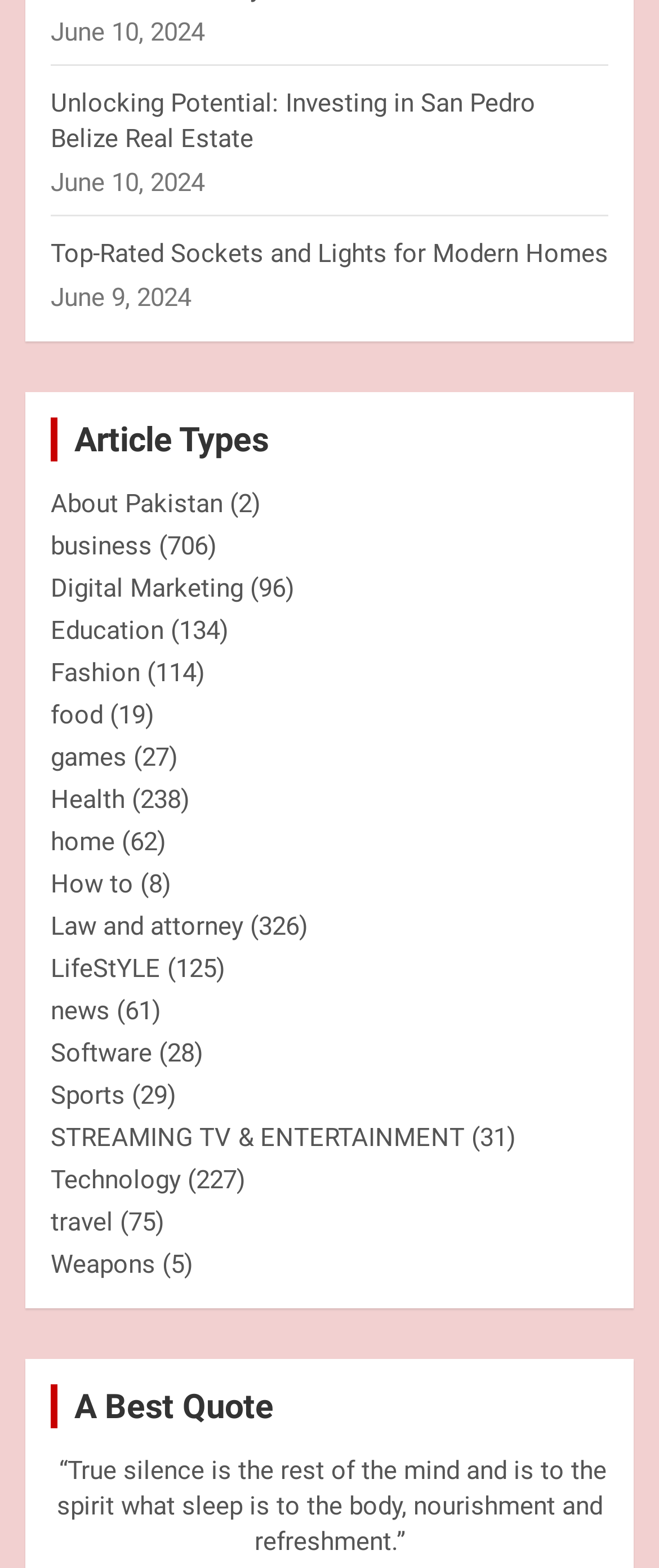Please provide the bounding box coordinates for the UI element as described: "Science and Environment". The coordinates must be four floats between 0 and 1, represented as [left, top, right, bottom].

None